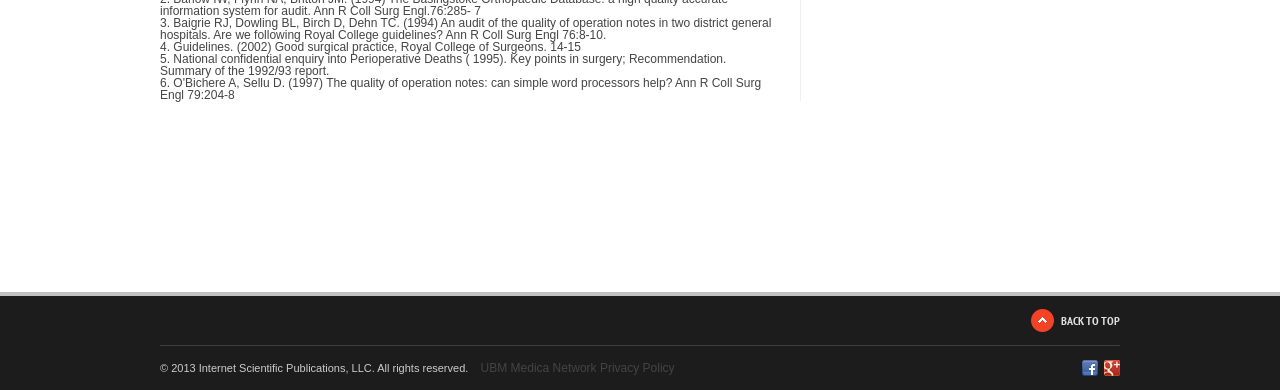Please answer the following question using a single word or phrase: 
How many social media links are present at the bottom of the page?

2